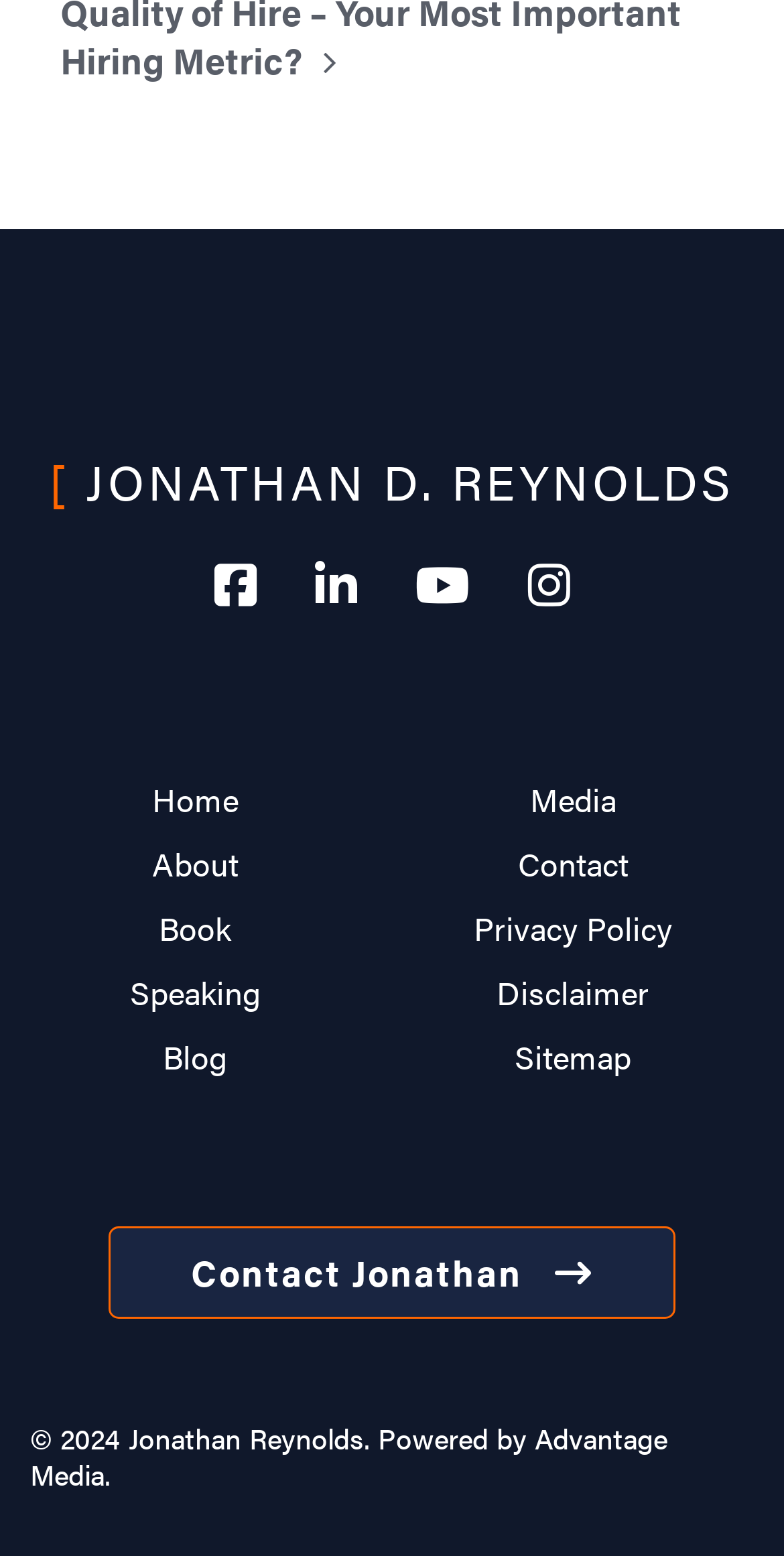Please provide the bounding box coordinates for the element that needs to be clicked to perform the instruction: "check the privacy policy". The coordinates must consist of four float numbers between 0 and 1, formatted as [left, top, right, bottom].

[0.568, 0.582, 0.894, 0.611]